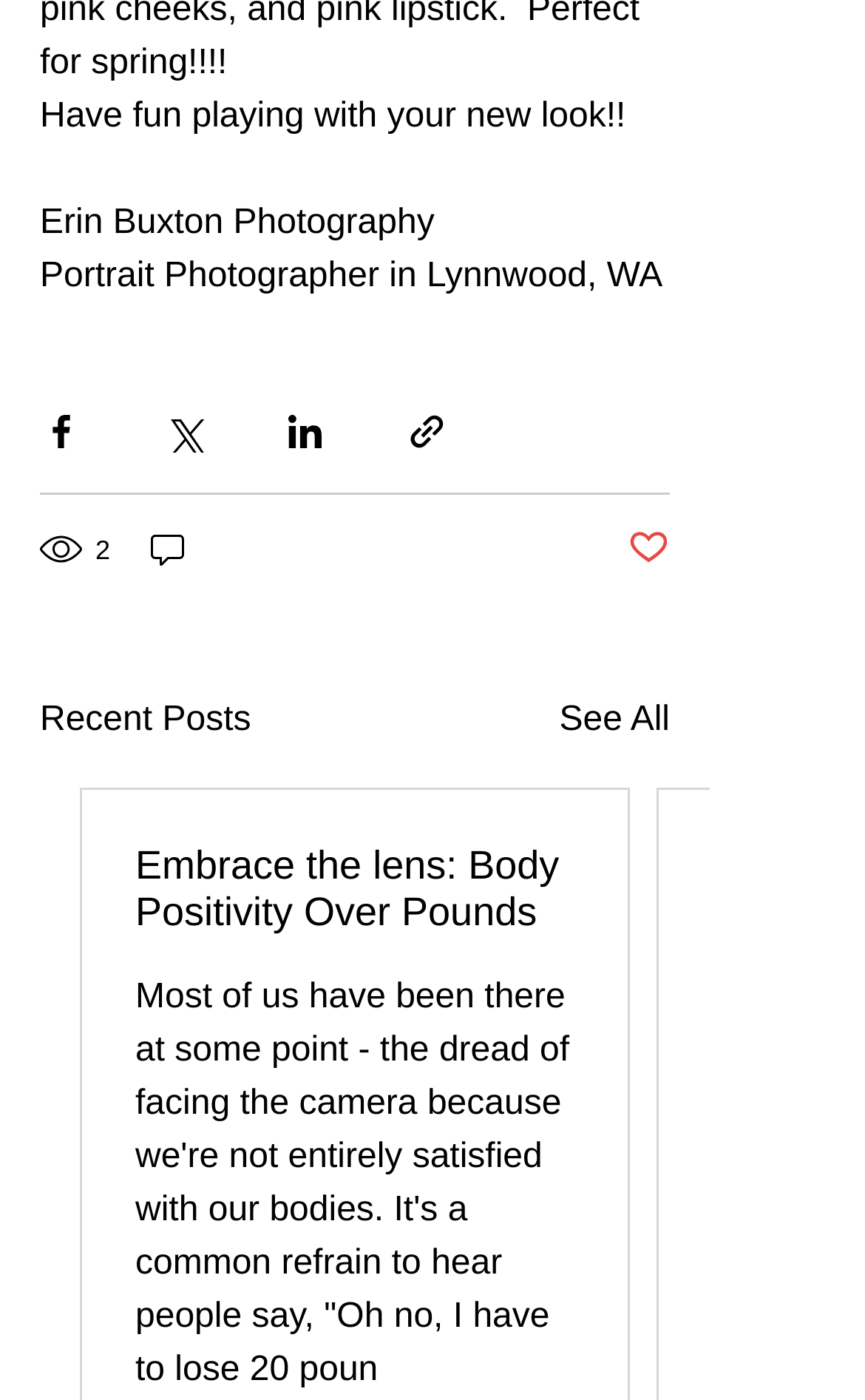Provide a brief response in the form of a single word or phrase:
What is the title of the section below the post?

Recent Posts